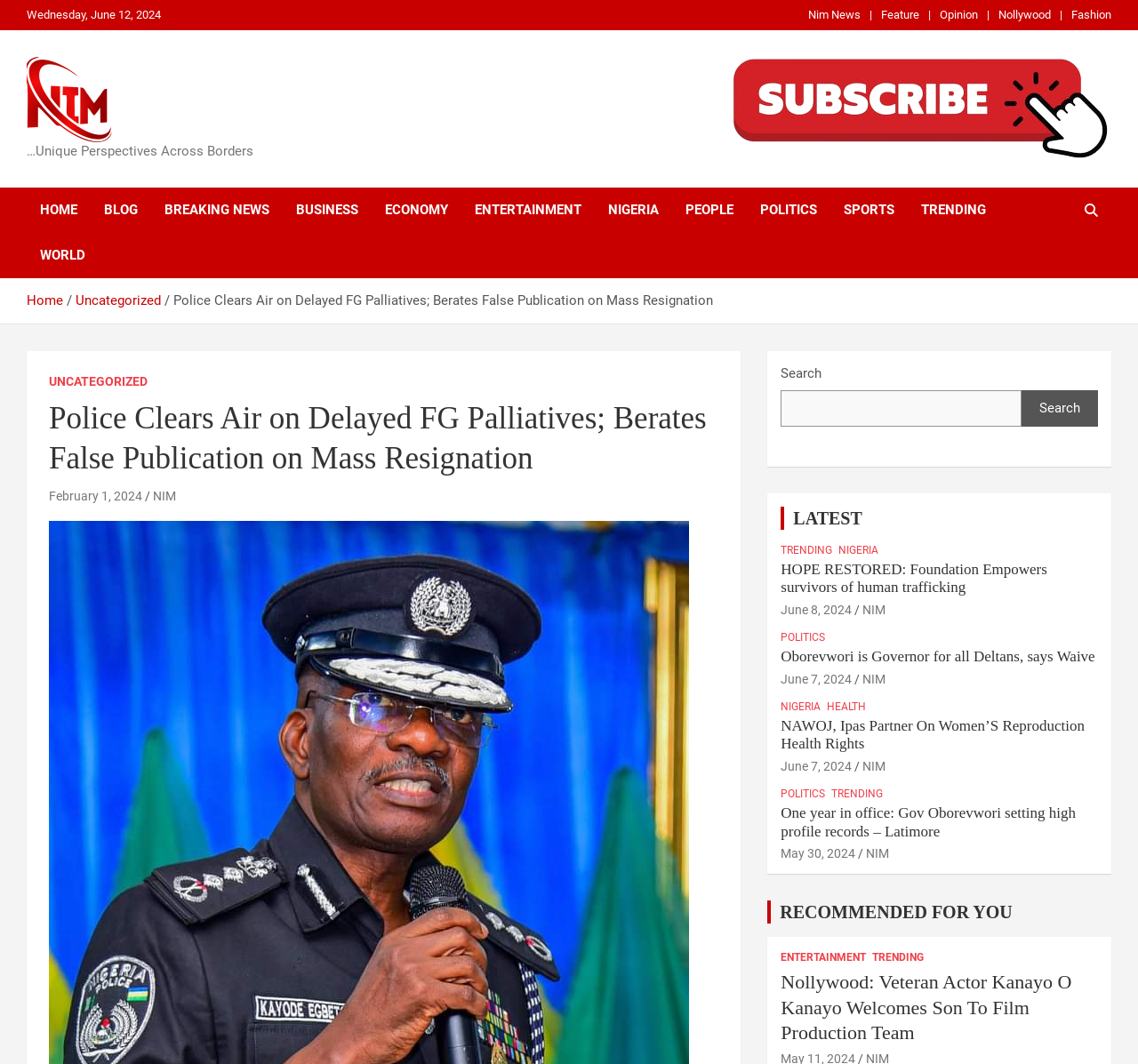How many main navigation links are there?
Using the picture, provide a one-word or short phrase answer.

12